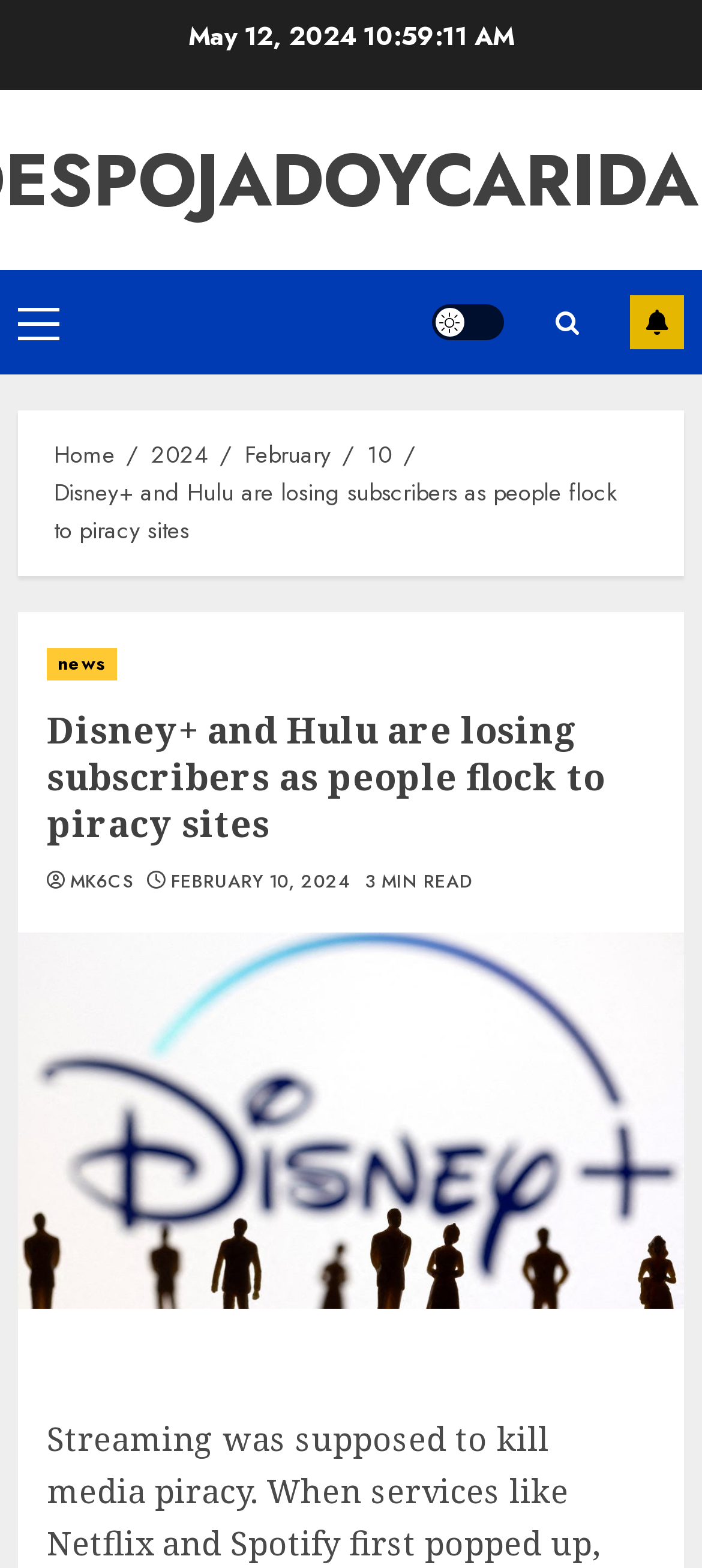Identify the bounding box of the UI element described as follows: "Primary Menu". Provide the coordinates as four float numbers in the range of 0 to 1 [left, top, right, bottom].

[0.026, 0.195, 0.085, 0.216]